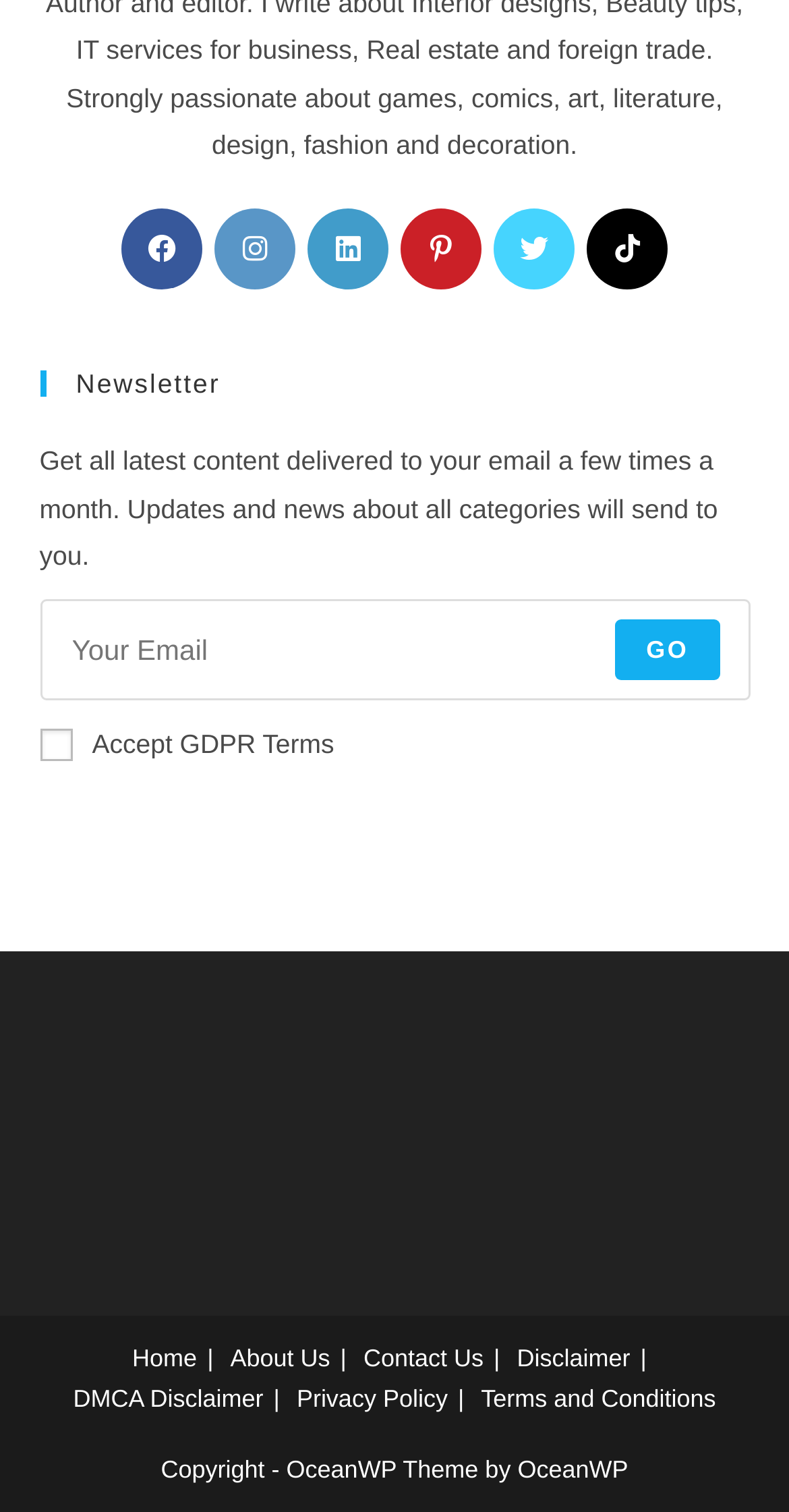Is the GDPR Terms checkbox checked by default?
Using the image, elaborate on the answer with as much detail as possible.

I checked the checkbox element in the newsletter section, and it is not checked by default, which means users need to manually check it to accept the GDPR Terms.